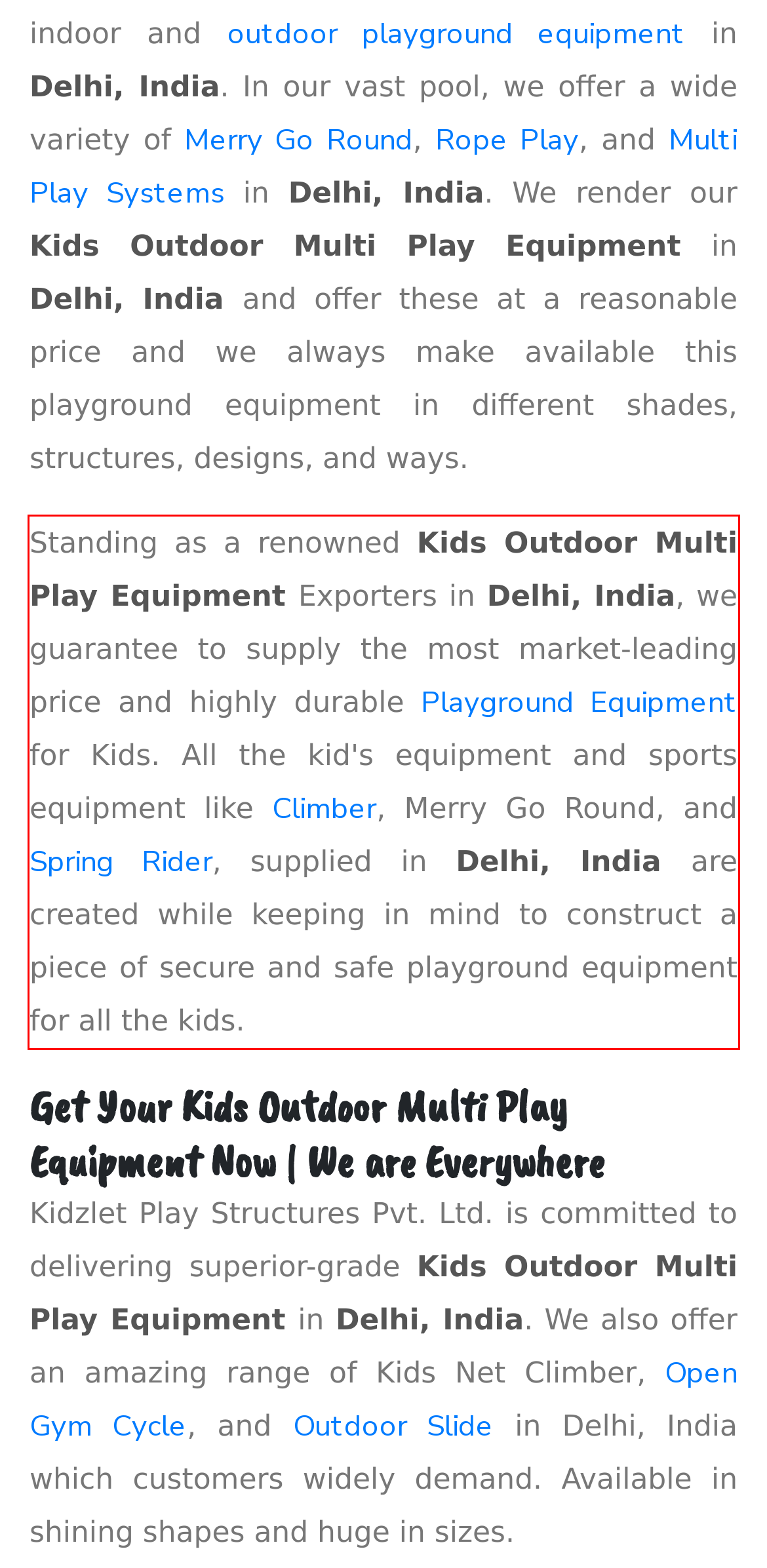Please recognize and transcribe the text located inside the red bounding box in the webpage image.

Standing as a renowned Kids Outdoor Multi Play Equipment Exporters in Delhi, India, we guarantee to supply the most market-leading price and highly durable Playground Equipment for Kids. All the kid's equipment and sports equipment like Climber, Merry Go Round, and Spring Rider, supplied in Delhi, India are created while keeping in mind to construct a piece of secure and safe playground equipment for all the kids.